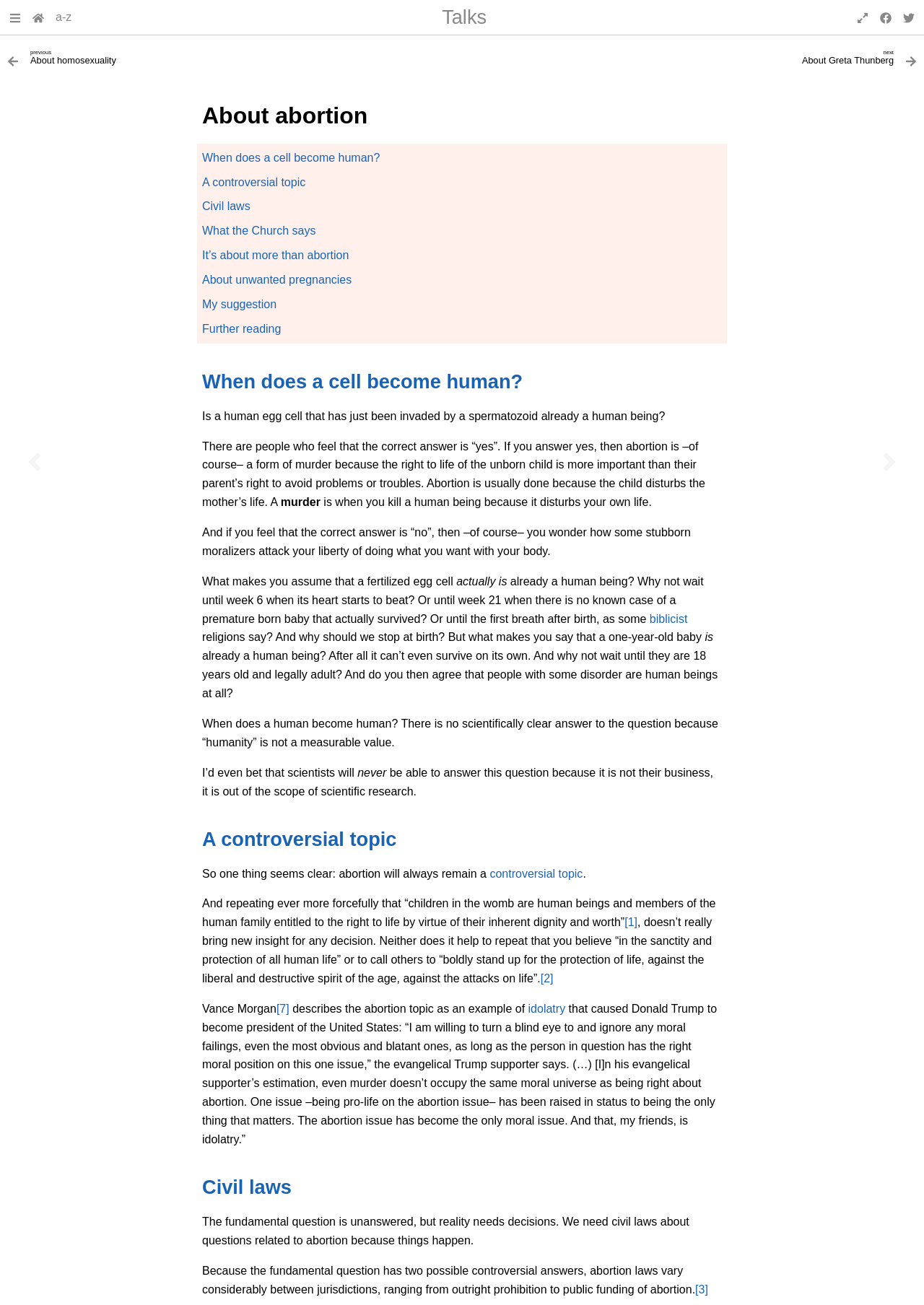Can you specify the bounding box coordinates of the area that needs to be clicked to fulfill the following instruction: "Go to Human World"?

[0.029, 0.004, 0.054, 0.023]